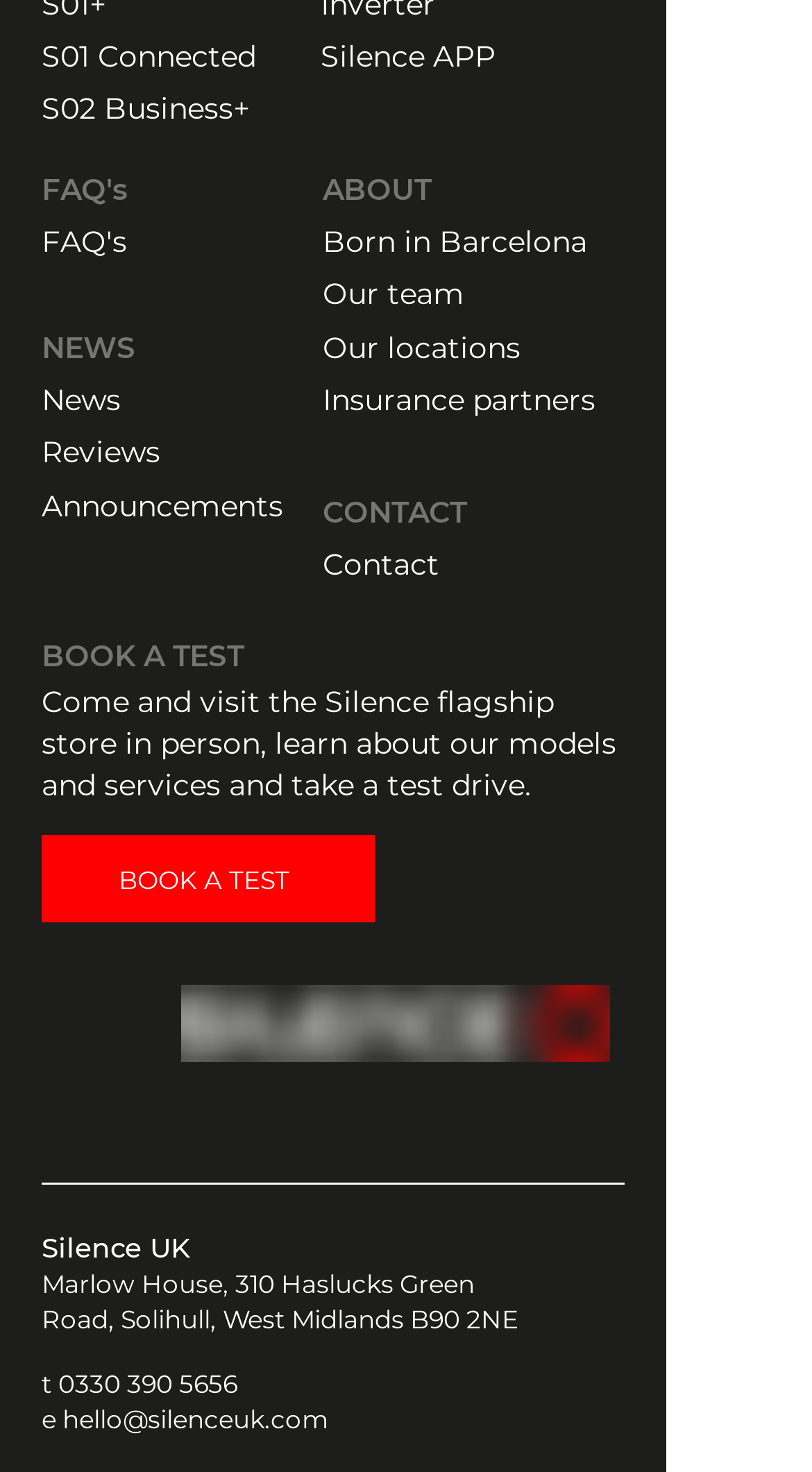Determine the bounding box for the UI element as described: "Contact". The coordinates should be represented as four float numbers between 0 and 1, formatted as [left, top, right, bottom].

[0.397, 0.372, 0.541, 0.395]